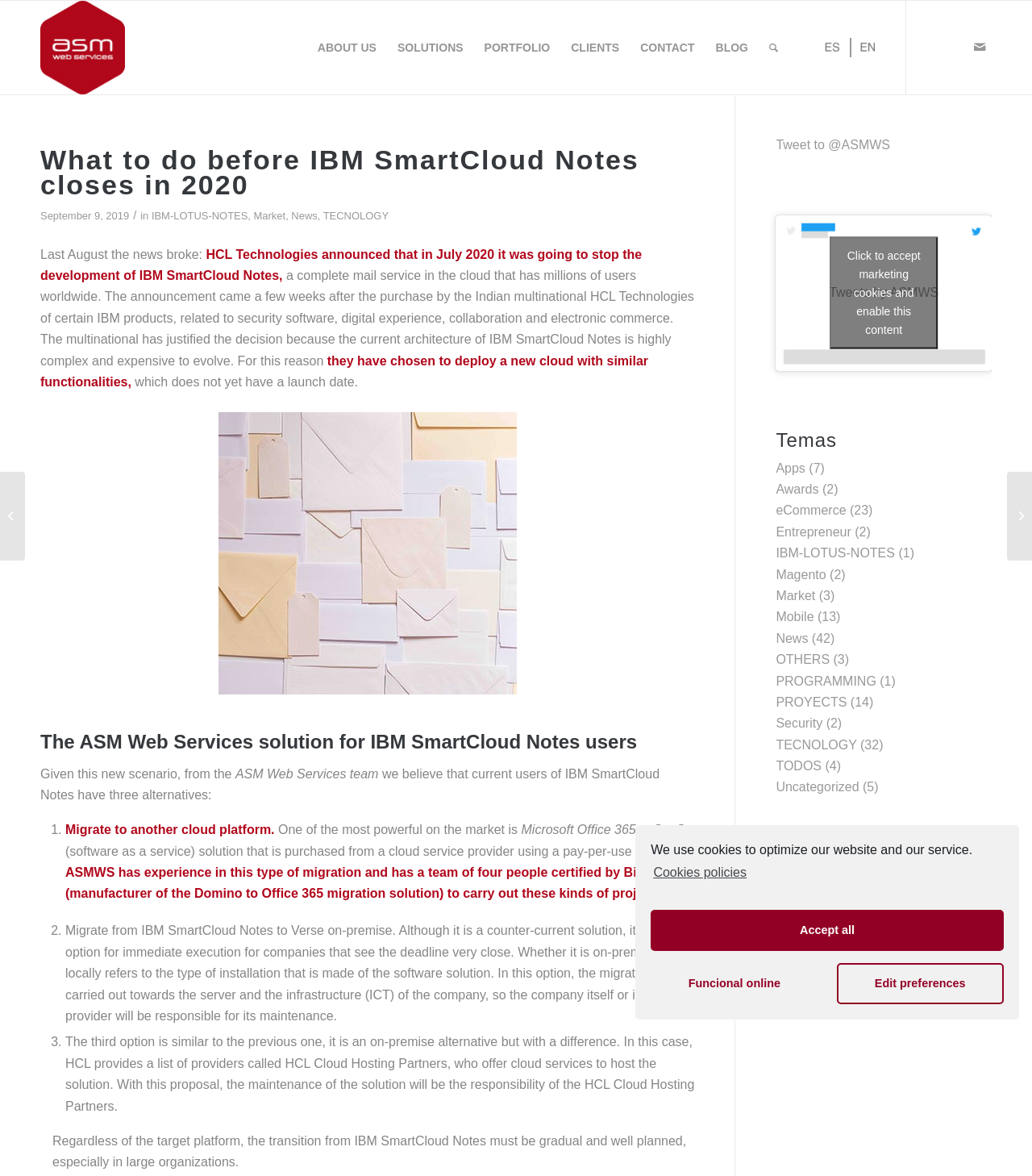Using the description "PROGRAMMING", predict the bounding box of the relevant HTML element.

[0.752, 0.573, 0.849, 0.585]